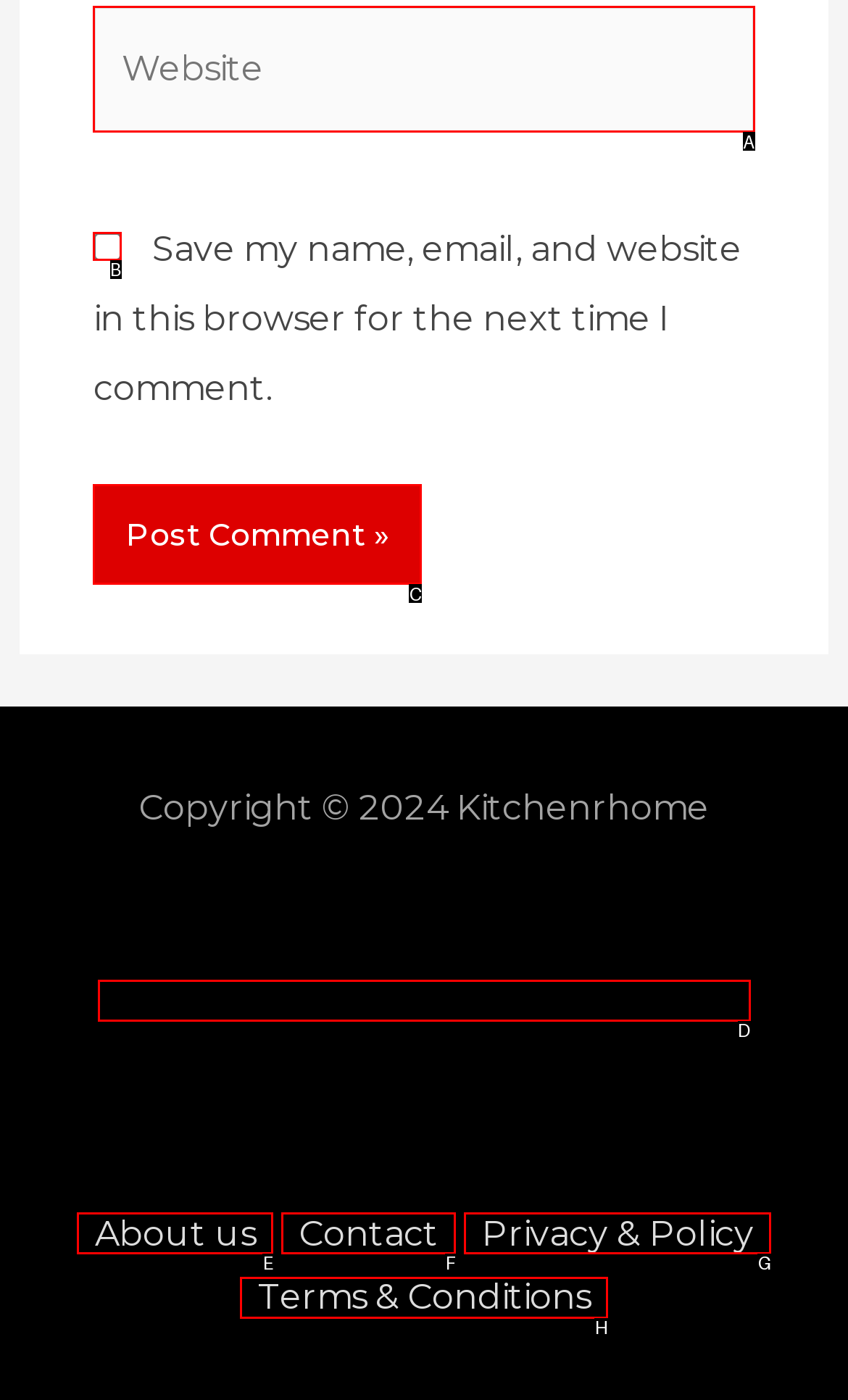Among the marked elements in the screenshot, which letter corresponds to the UI element needed for the task: Check save my name and email?

B